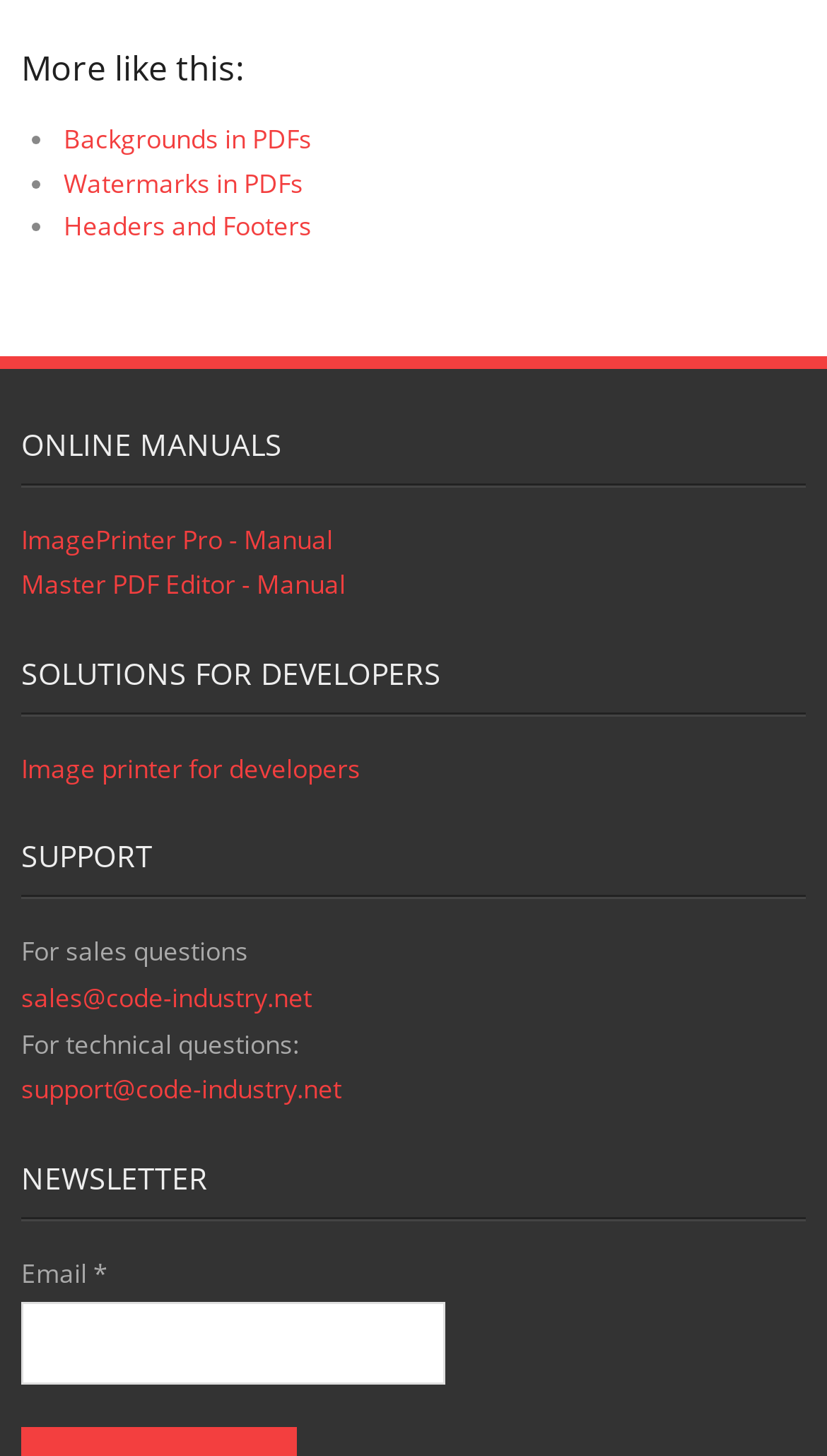Specify the bounding box coordinates of the area that needs to be clicked to achieve the following instruction: "Click on 'Headers and Footers'".

[0.077, 0.143, 0.377, 0.168]